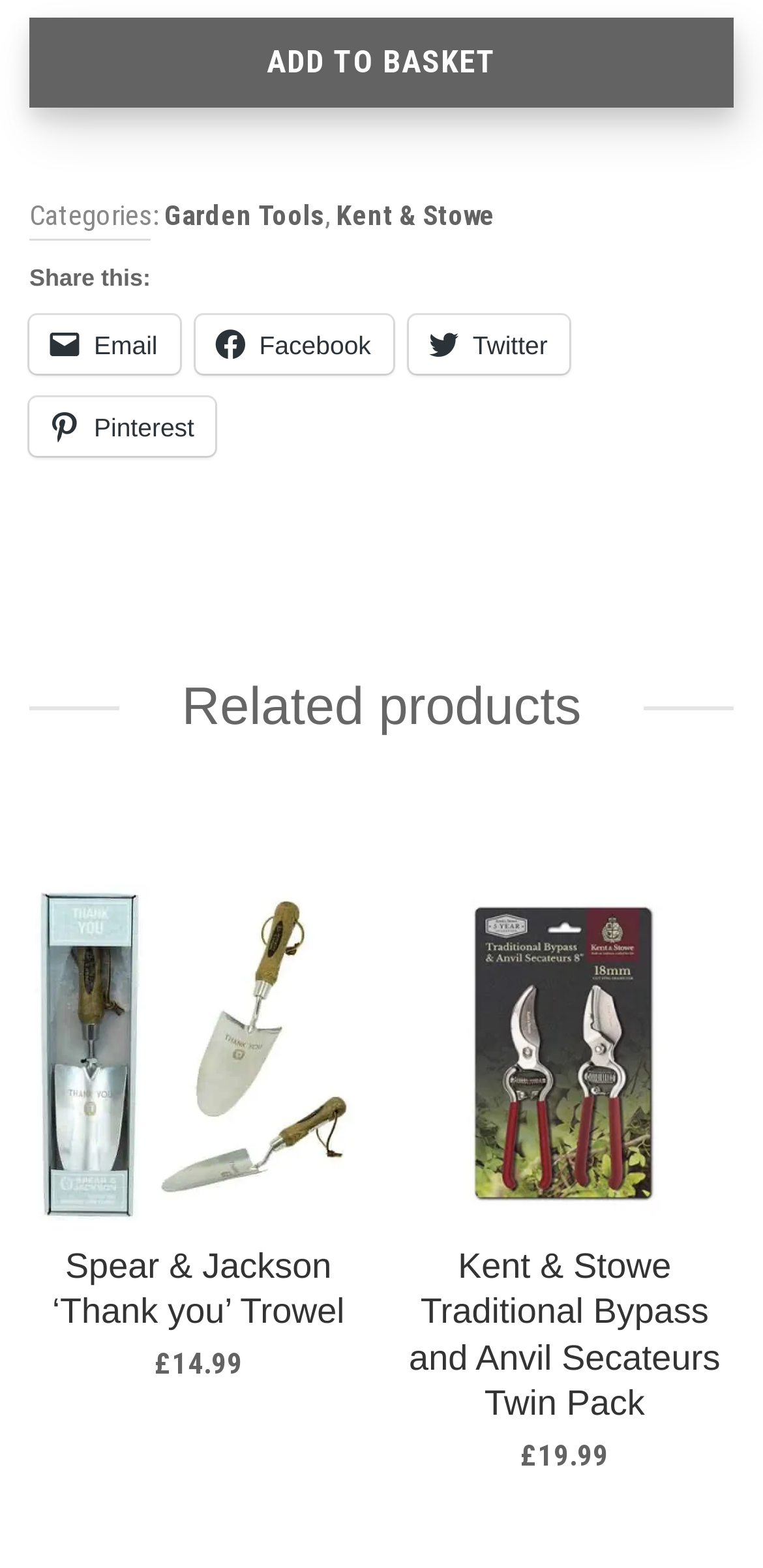Pinpoint the bounding box coordinates for the area that should be clicked to perform the following instruction: "View Garden Tools category".

[0.215, 0.127, 0.426, 0.148]